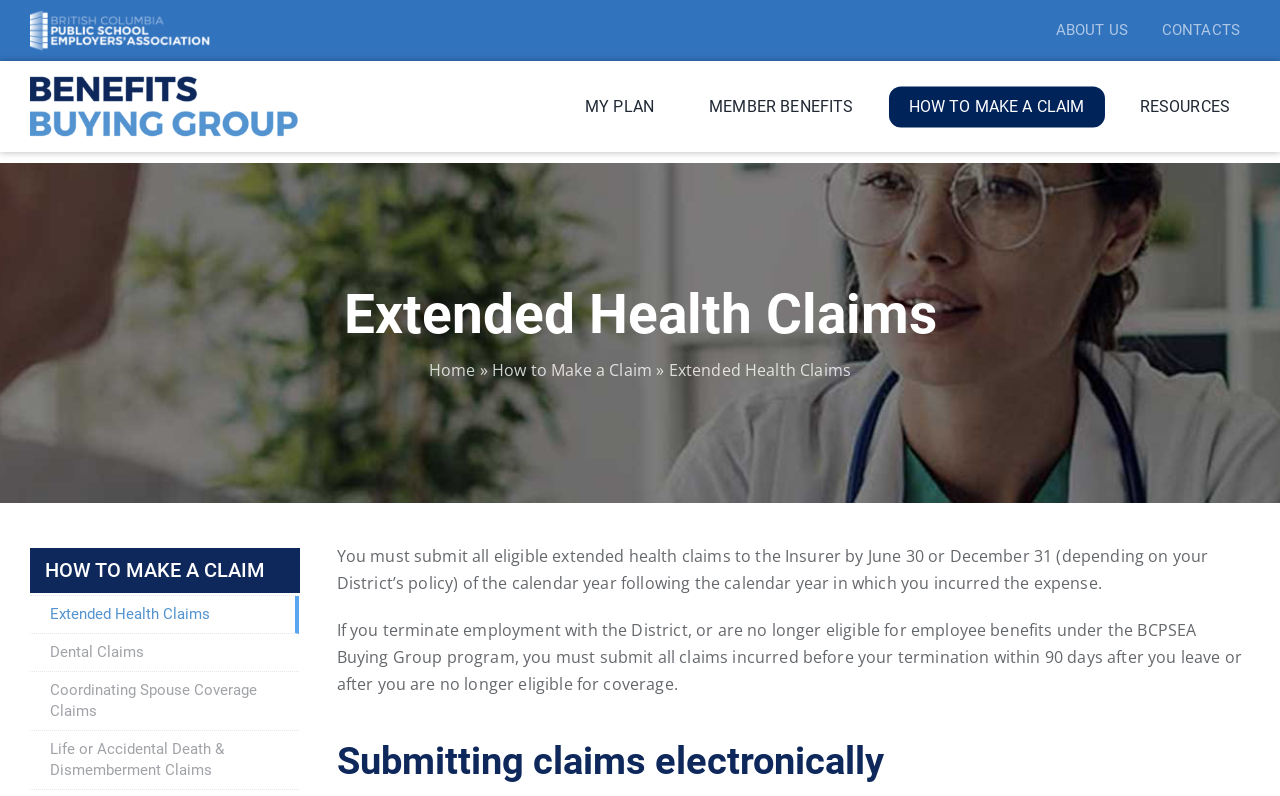What is the deadline for submitting extended health claims?
Answer the question in as much detail as possible.

The webpage states that extended health claims must be submitted to the Insurer by June 30 or December 31 of the calendar year following the calendar year in which the expense was incurred, depending on the District's policy.